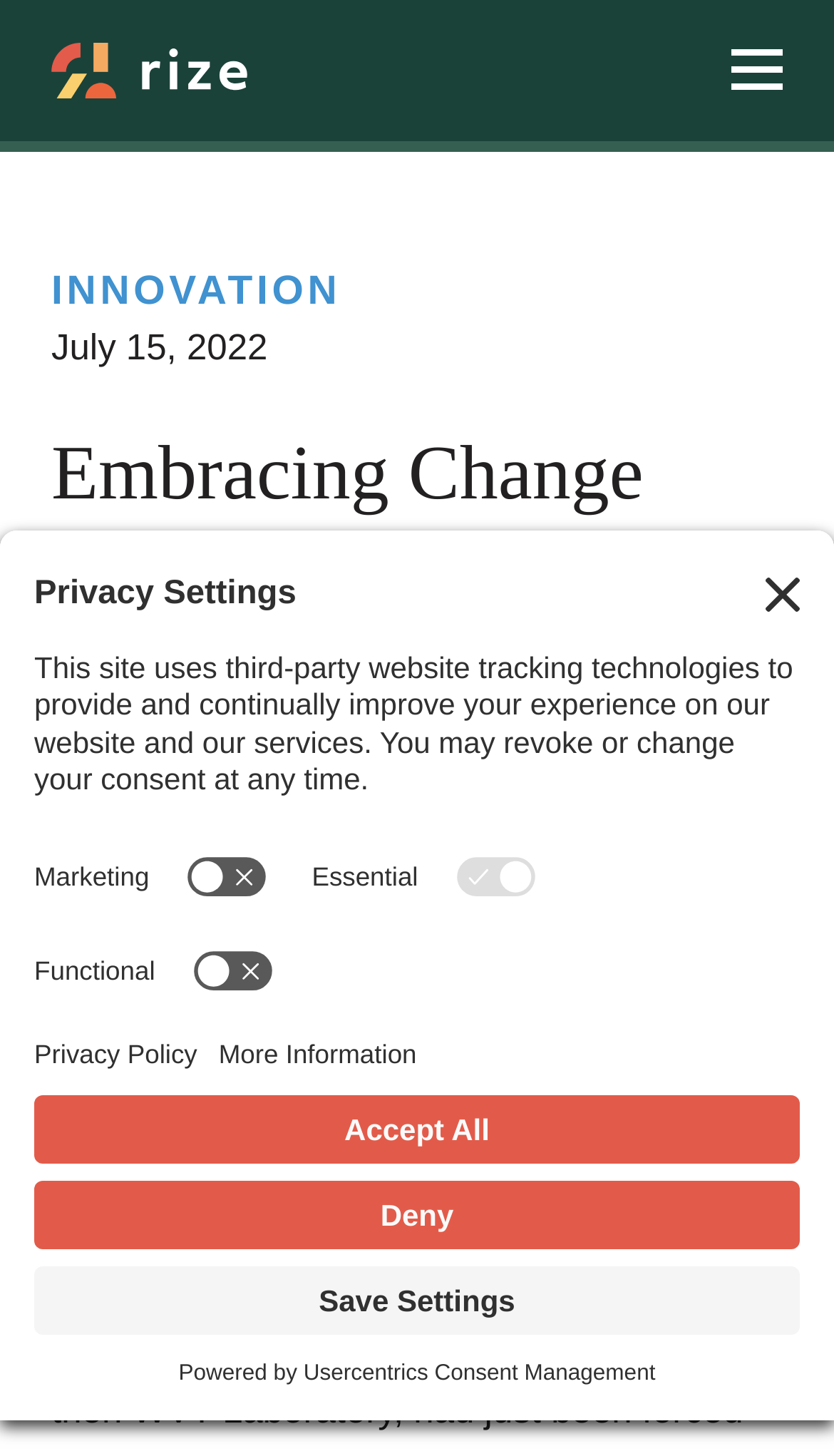Determine the bounding box of the UI component based on this description: "Magazine Pro". The bounding box coordinates should be four float values between 0 and 1, i.e., [left, top, right, bottom].

None